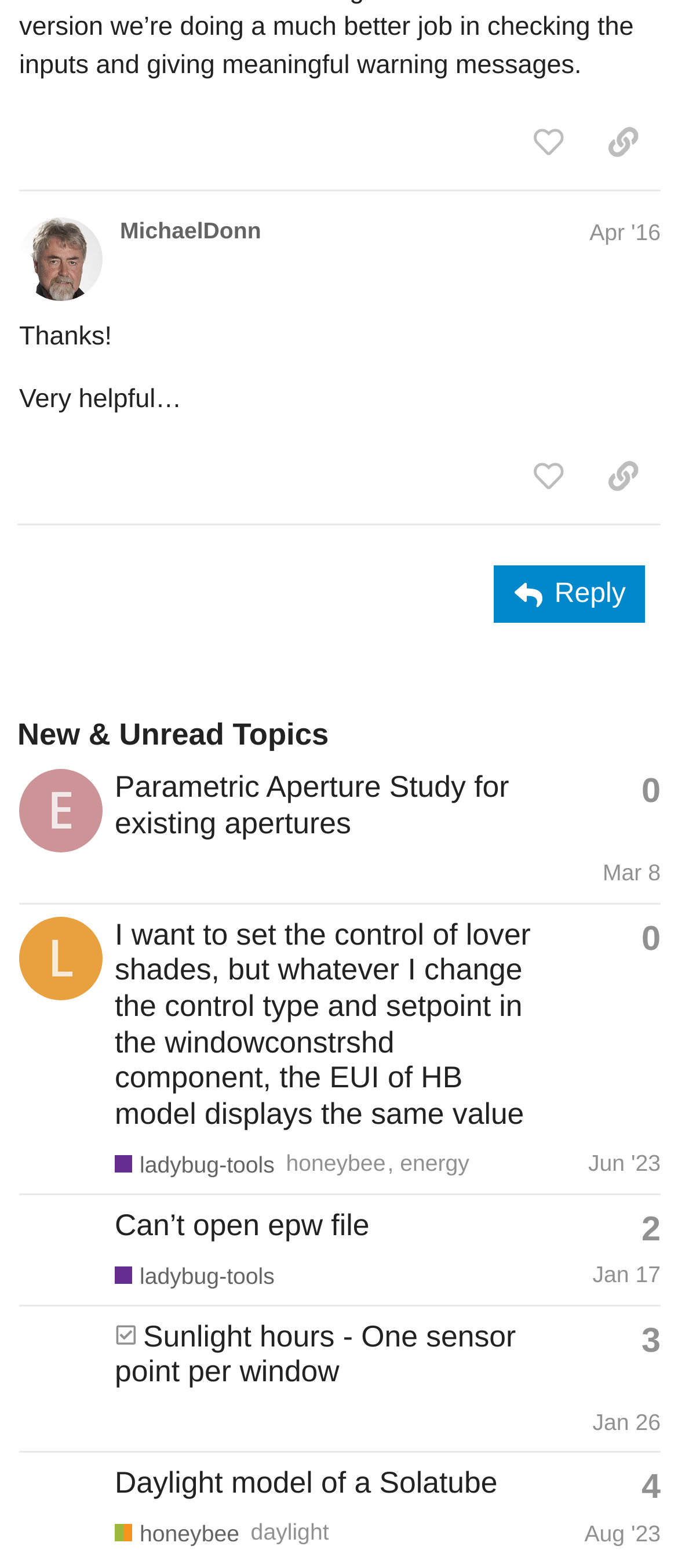From the given element description: "title="like this post"", find the bounding box for the UI element. Provide the coordinates as four float numbers between 0 and 1, in the order [left, top, right, bottom].

[0.753, 0.283, 0.864, 0.325]